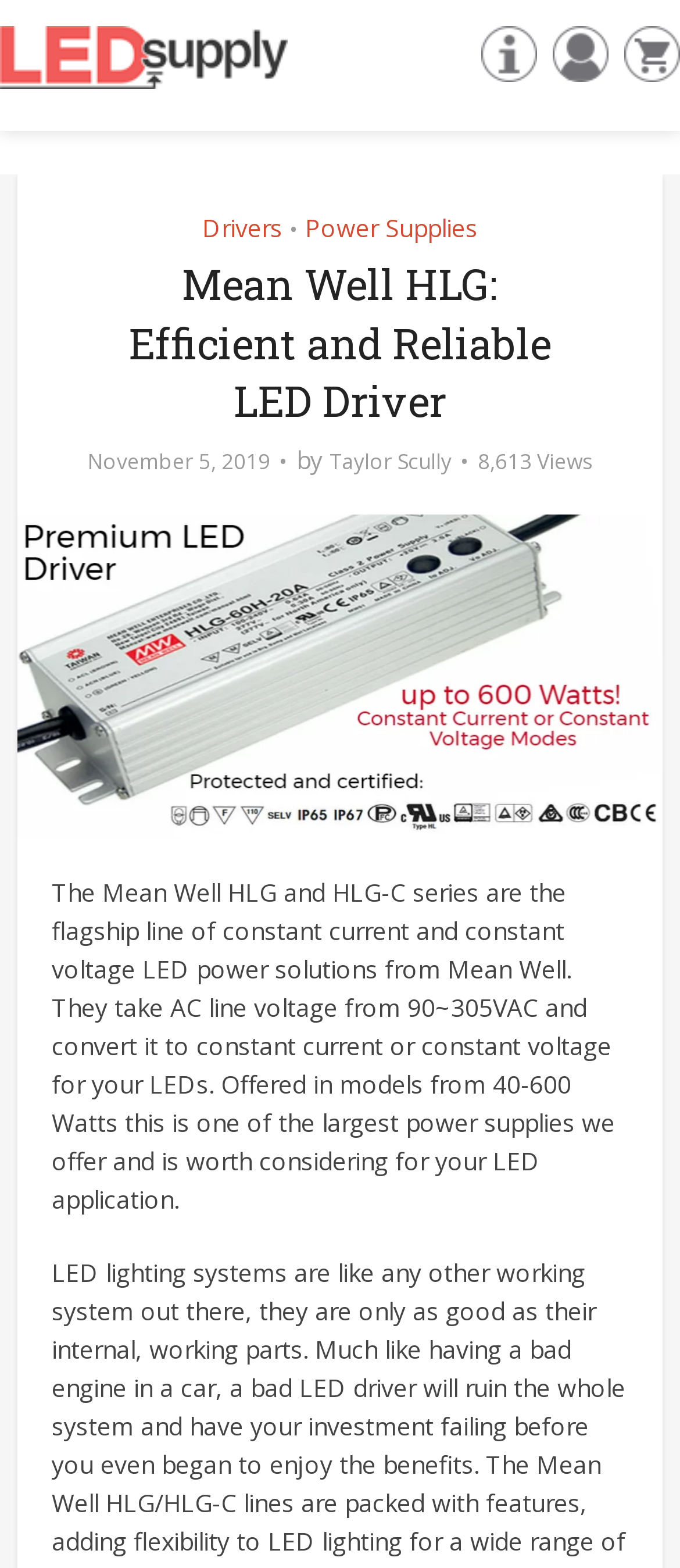Use a single word or phrase to respond to the question:
What is the input voltage range of the LED driver?

90~305VAC